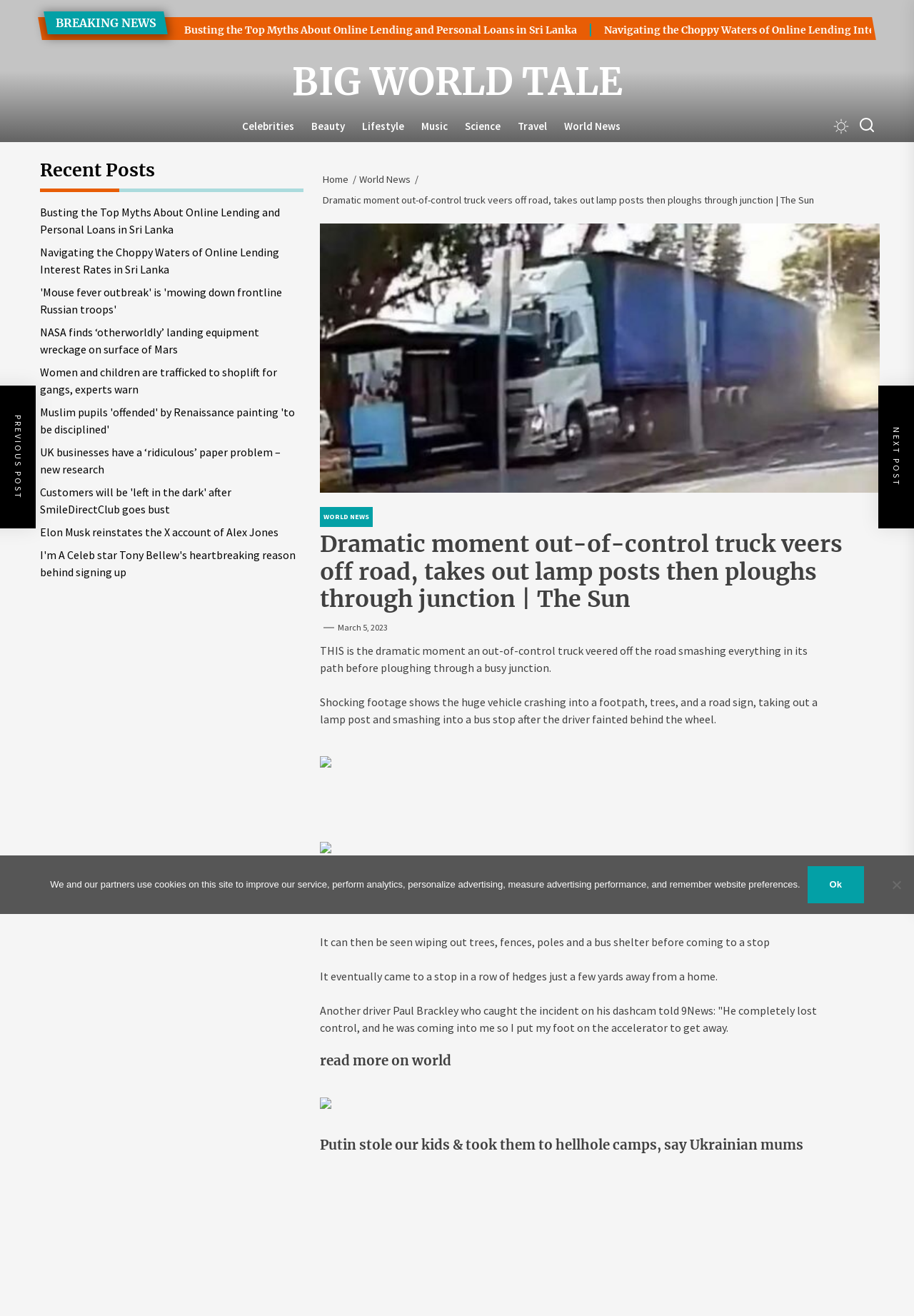Identify the bounding box coordinates of the element that should be clicked to fulfill this task: "Make an appointment". The coordinates should be provided as four float numbers between 0 and 1, i.e., [left, top, right, bottom].

None